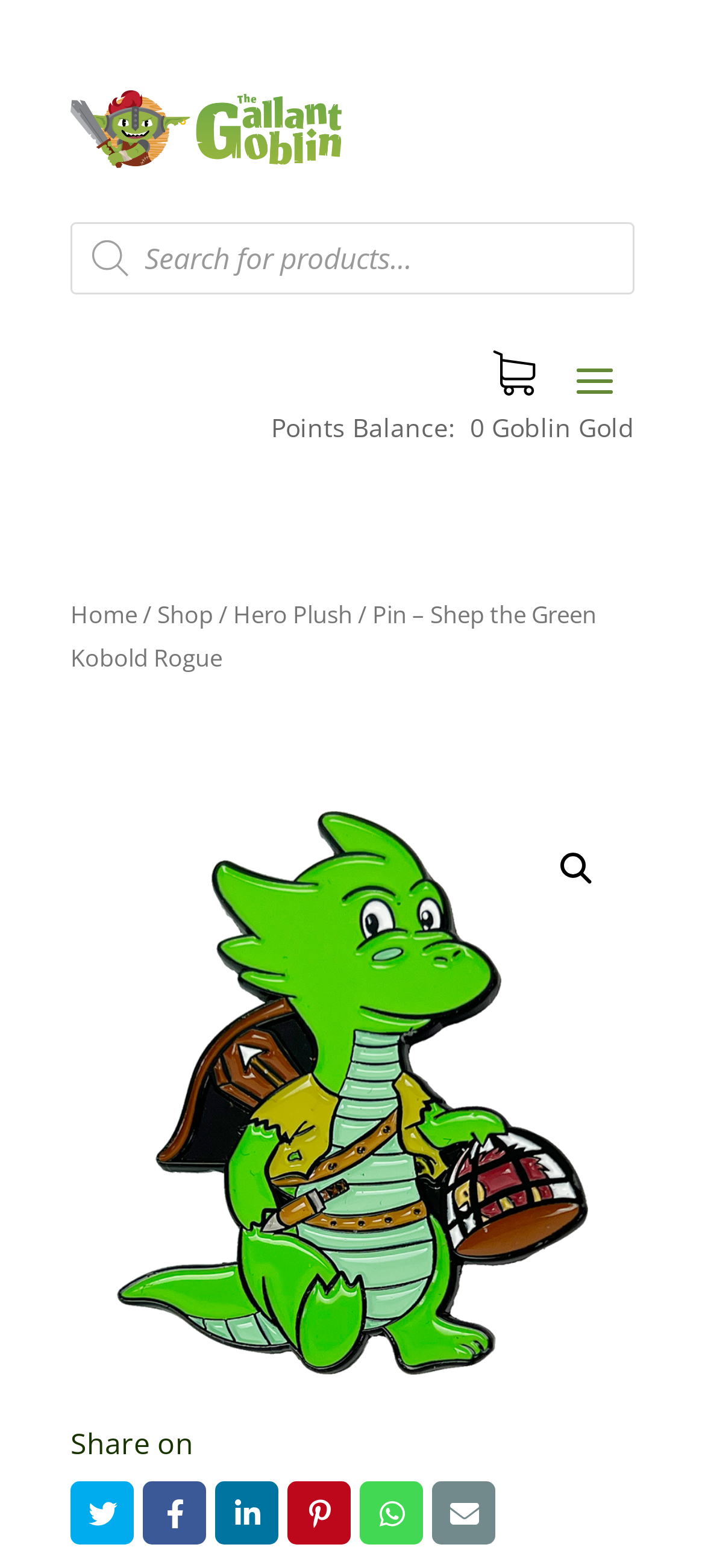Identify the bounding box coordinates of the clickable region necessary to fulfill the following instruction: "Share on Twitter". The bounding box coordinates should be four float numbers between 0 and 1, i.e., [left, top, right, bottom].

[0.1, 0.945, 0.19, 0.985]